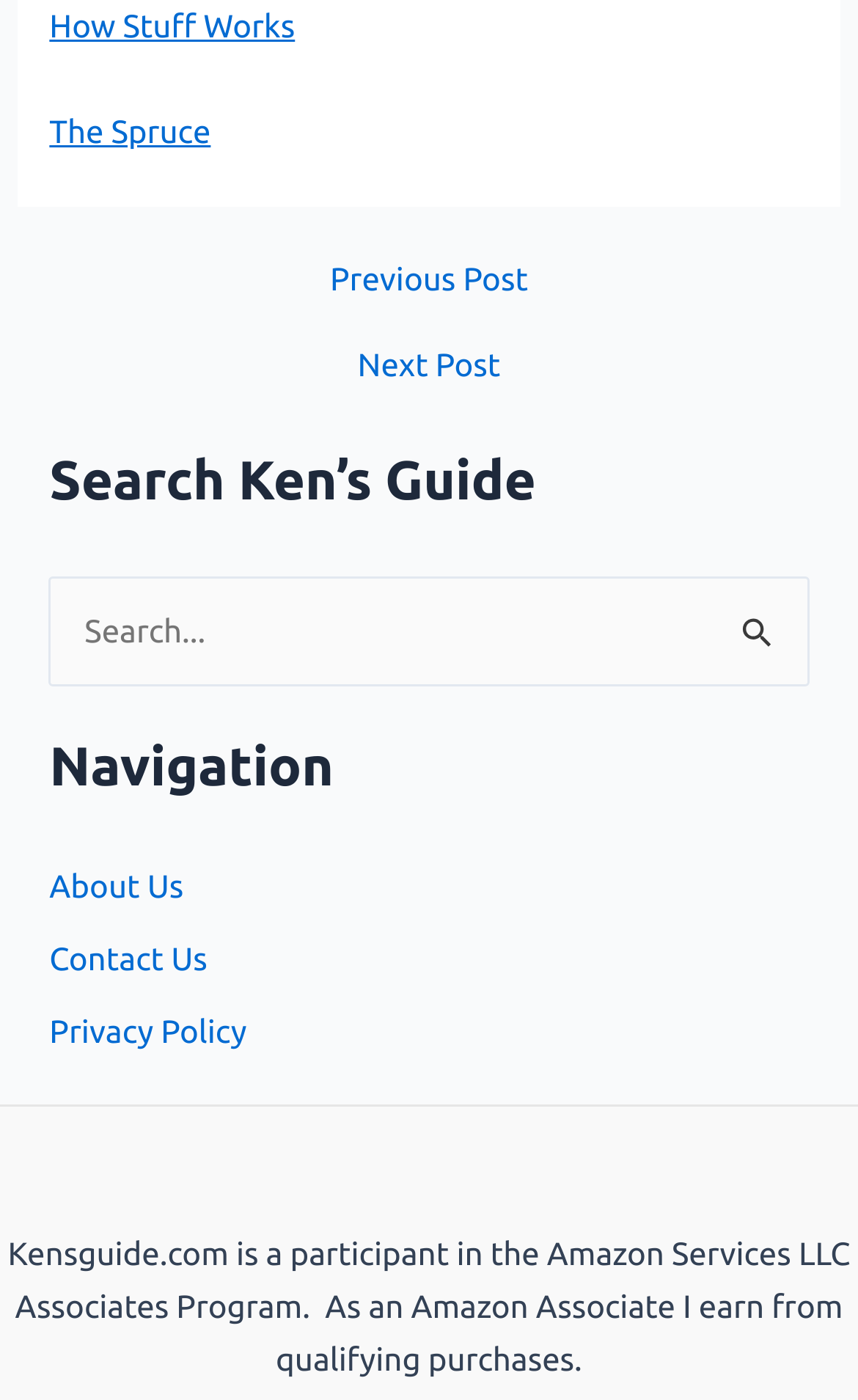What is the position of the 'Next Post' link?
Please provide a single word or phrase as the answer based on the screenshot.

Below the 'Previous Post' link